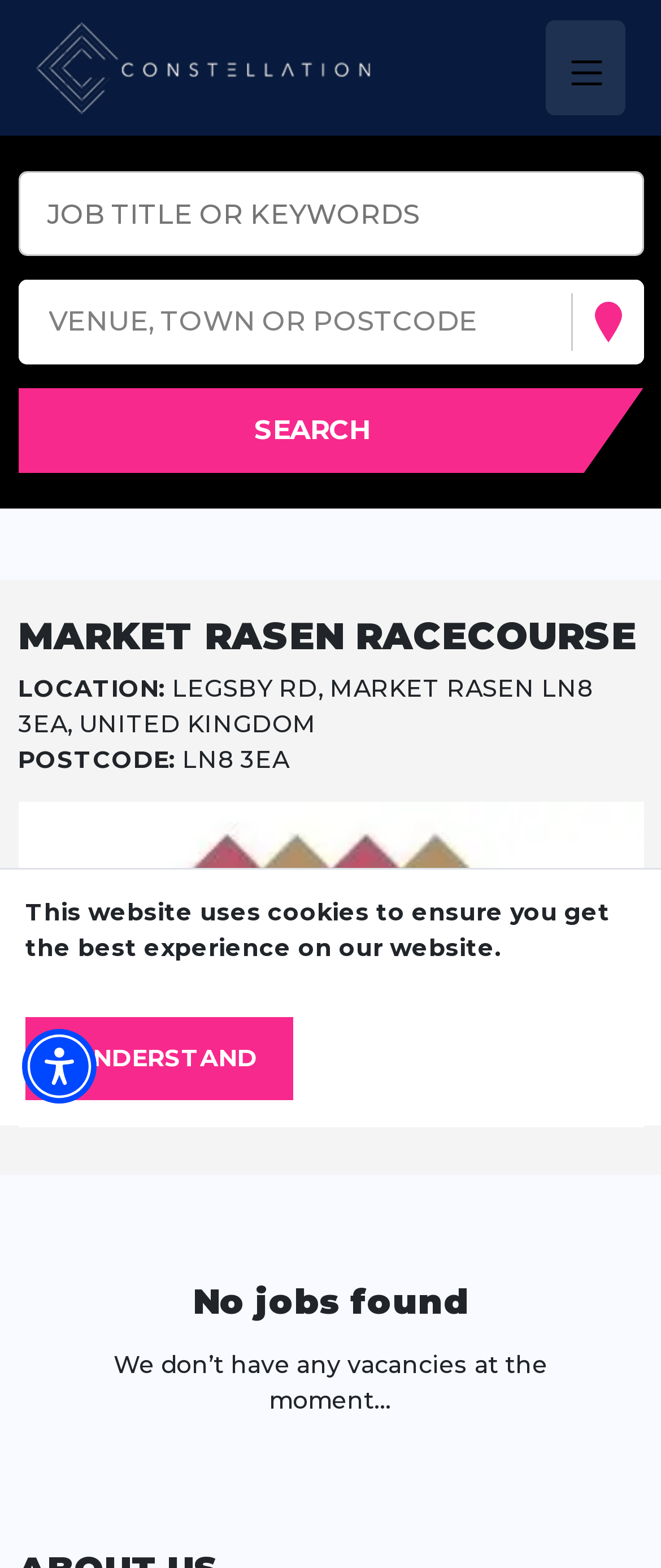What is the name of the racecourse?
Using the image as a reference, give a one-word or short phrase answer.

MARKET RASEN RACECOURSE